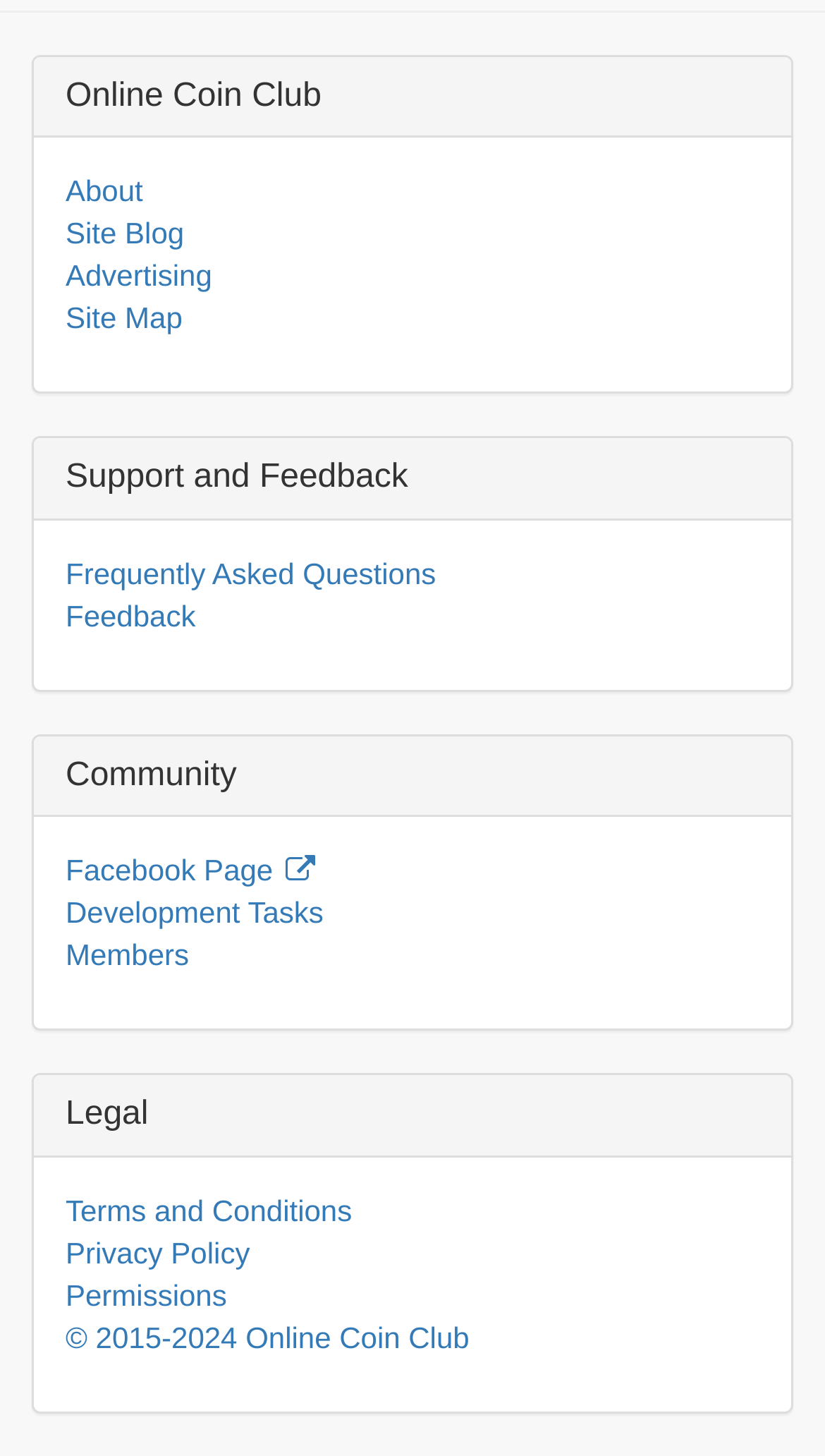Locate the bounding box coordinates of the clickable area needed to fulfill the instruction: "go to about page".

[0.079, 0.12, 0.173, 0.143]